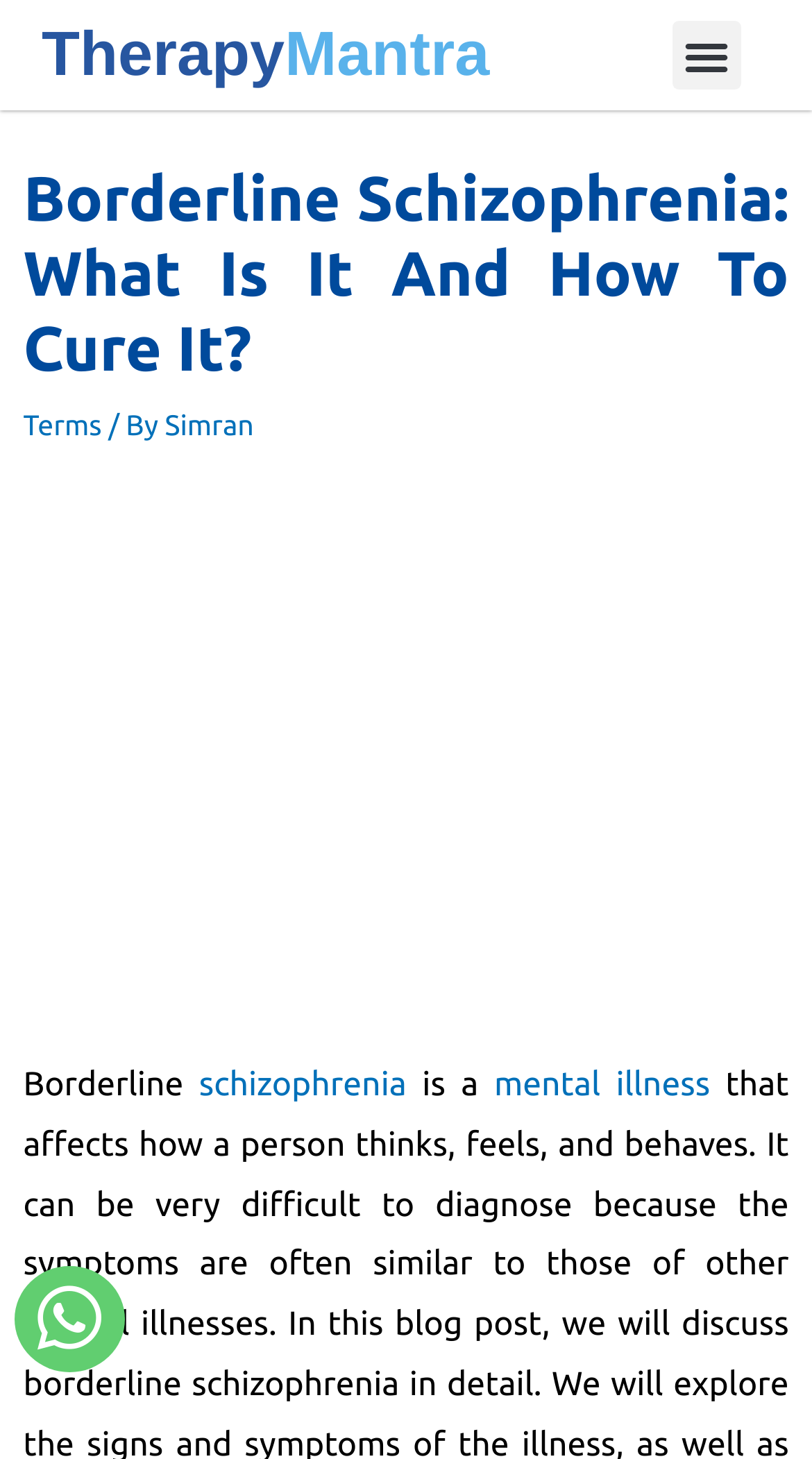Using the details from the image, please elaborate on the following question: What is the type of illness discussed in the article?

The article mentions 'mental illness' in the text, which indicates that the type of illness being discussed is a mental health issue.